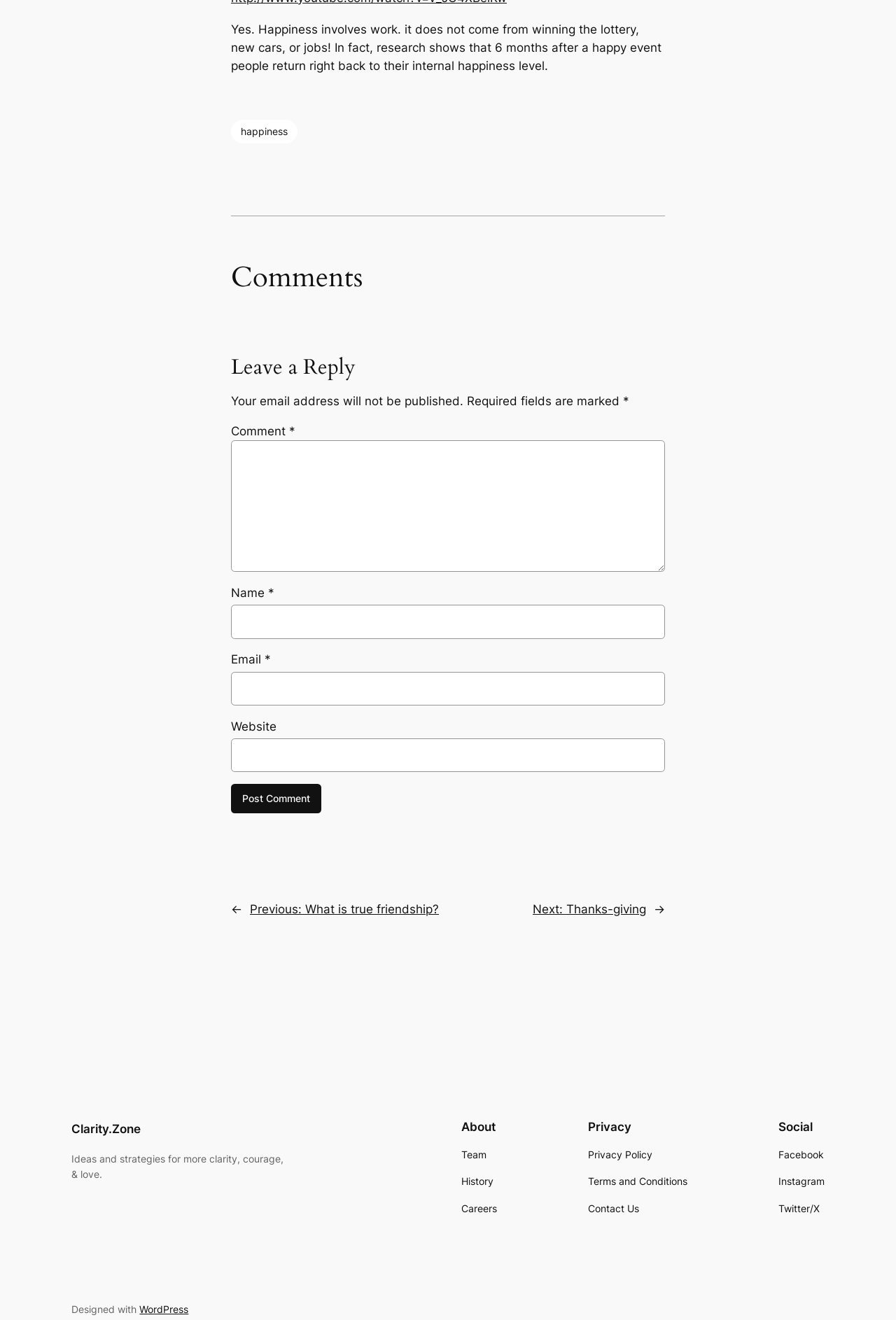Locate the bounding box of the UI element described by: "Privacy Policy" in the given webpage screenshot.

[0.656, 0.869, 0.728, 0.881]